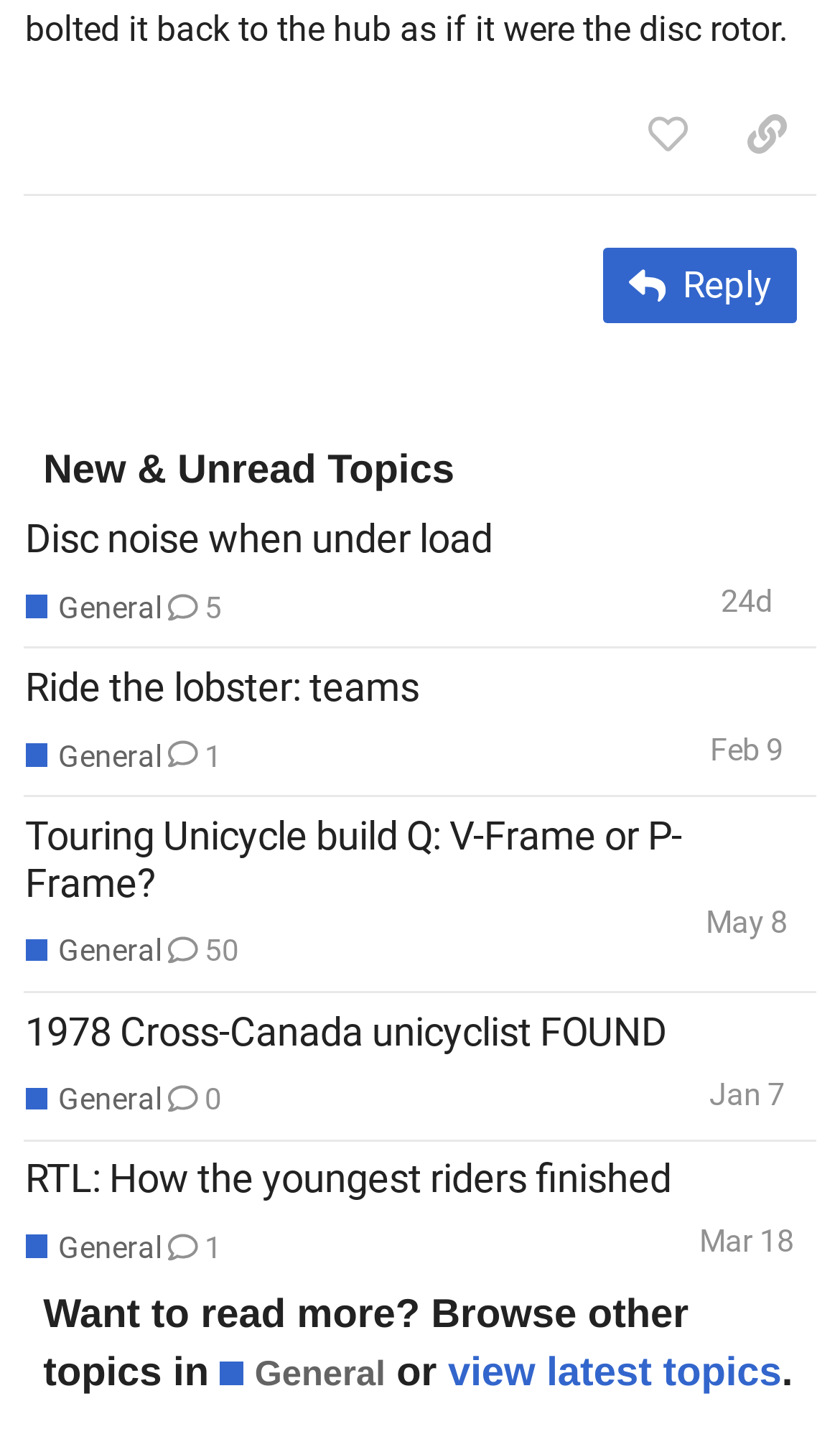When was the post '1978 Cross-Canada unicyclist FOUND' created?
Relying on the image, give a concise answer in one word or a brief phrase.

Jan 7, 2024